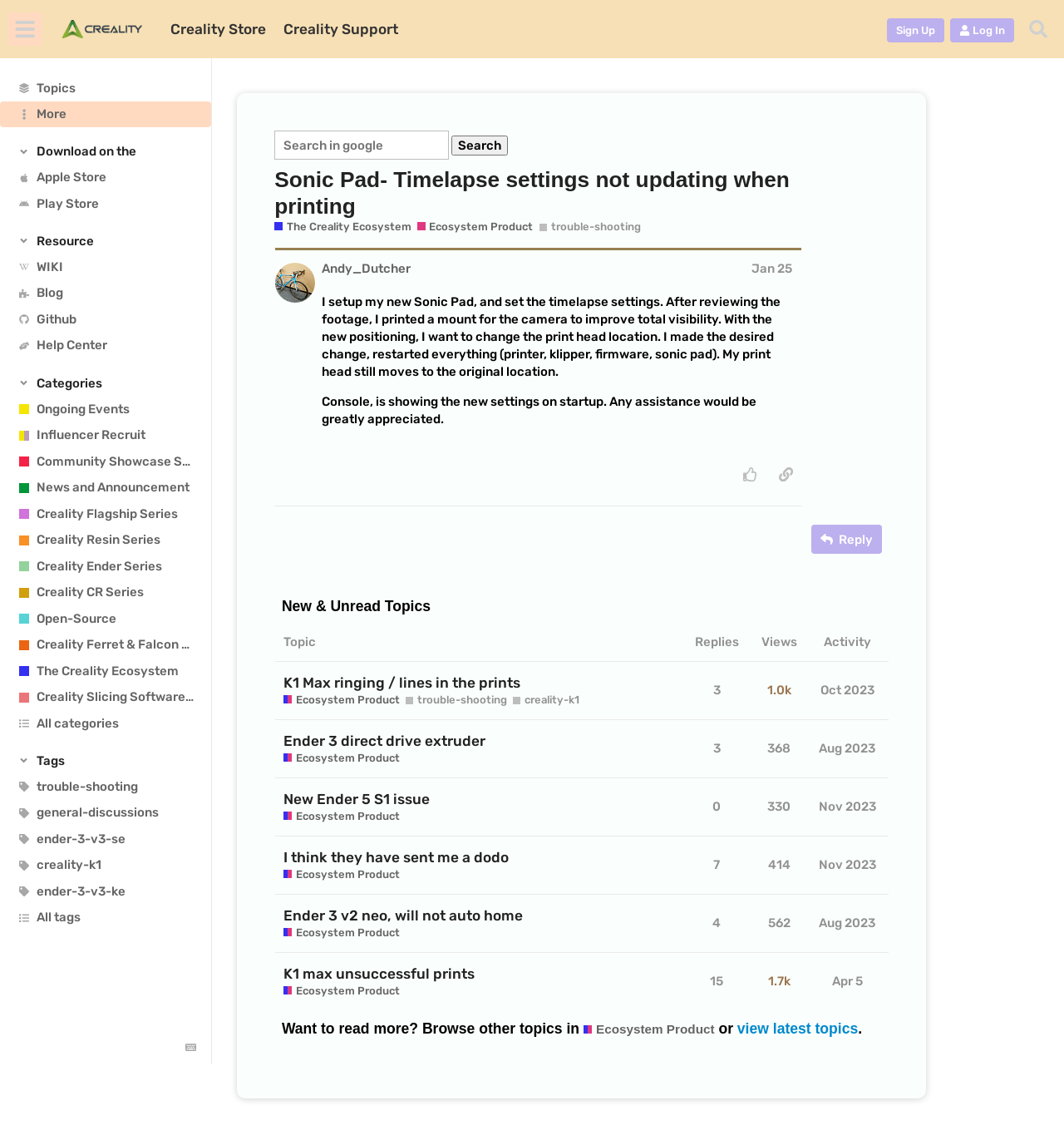Locate the bounding box coordinates of the element that should be clicked to execute the following instruction: "Click on the 'trouble-shooting' tag".

[0.507, 0.193, 0.602, 0.206]